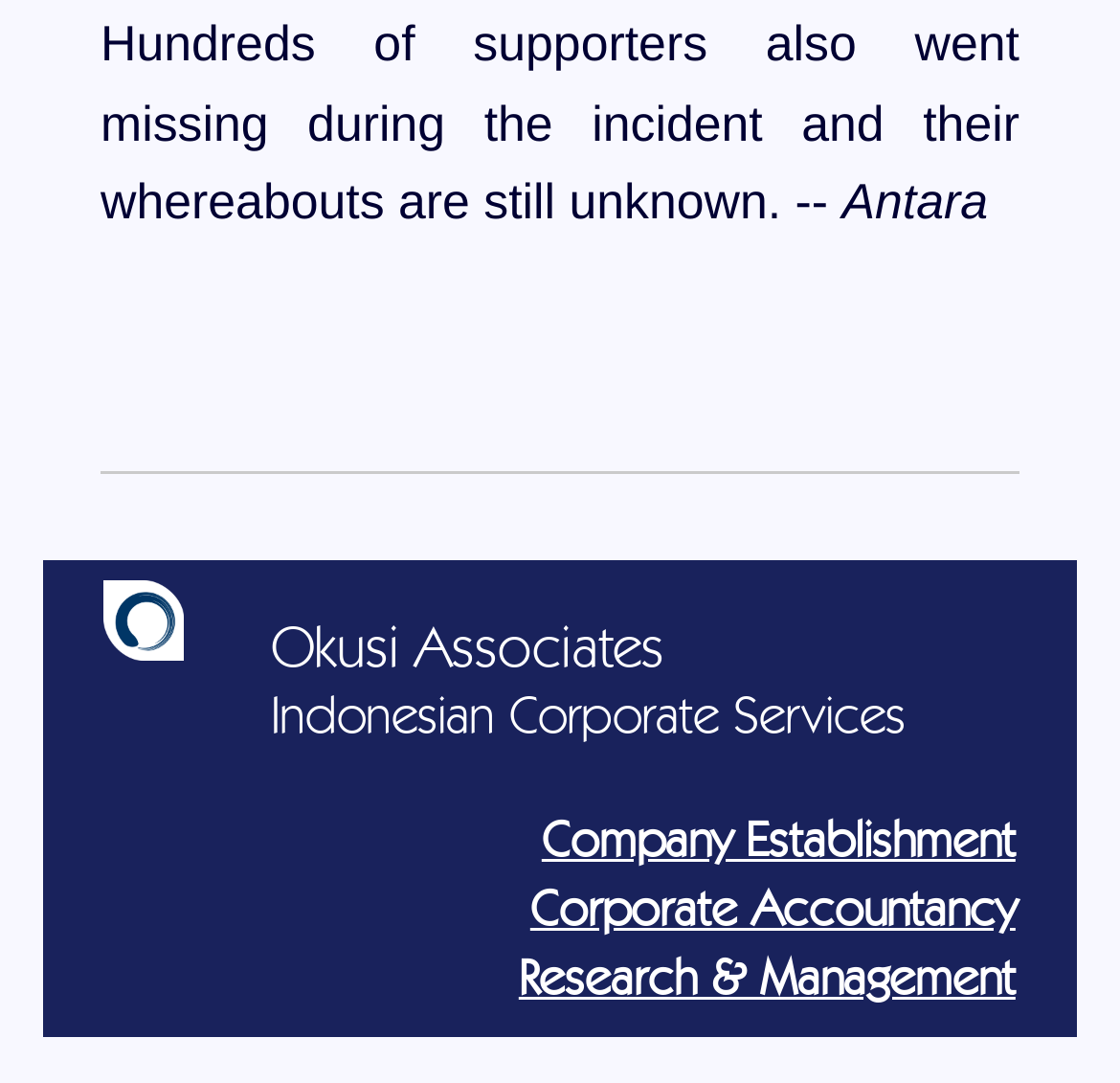Answer the question in one word or a short phrase:
What is the location of Okusi Associates?

Jakarta, Batam, Bali